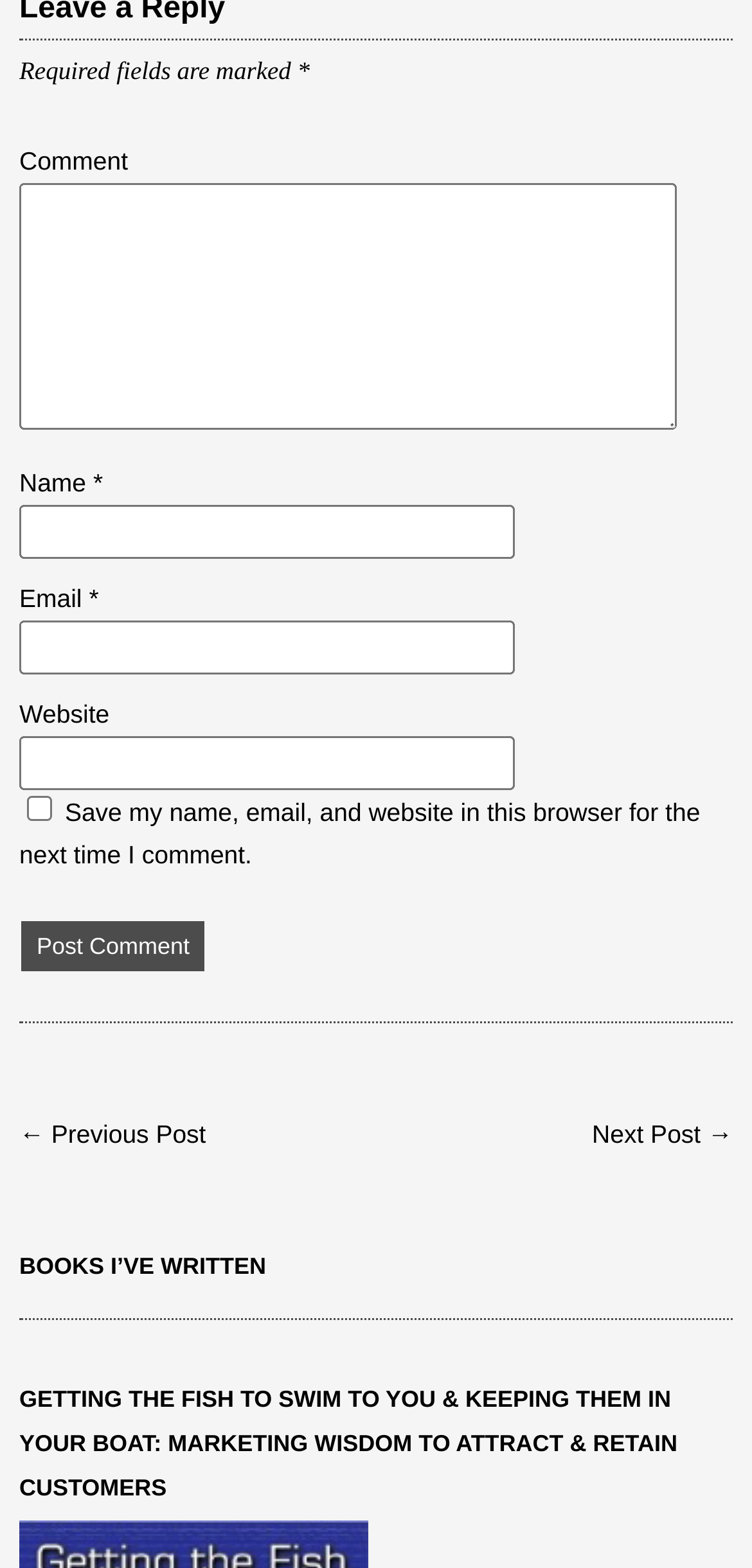Extract the bounding box coordinates of the UI element described: "parent_node: Website name="url"". Provide the coordinates in the format [left, top, right, bottom] with values ranging from 0 to 1.

[0.026, 0.469, 0.685, 0.504]